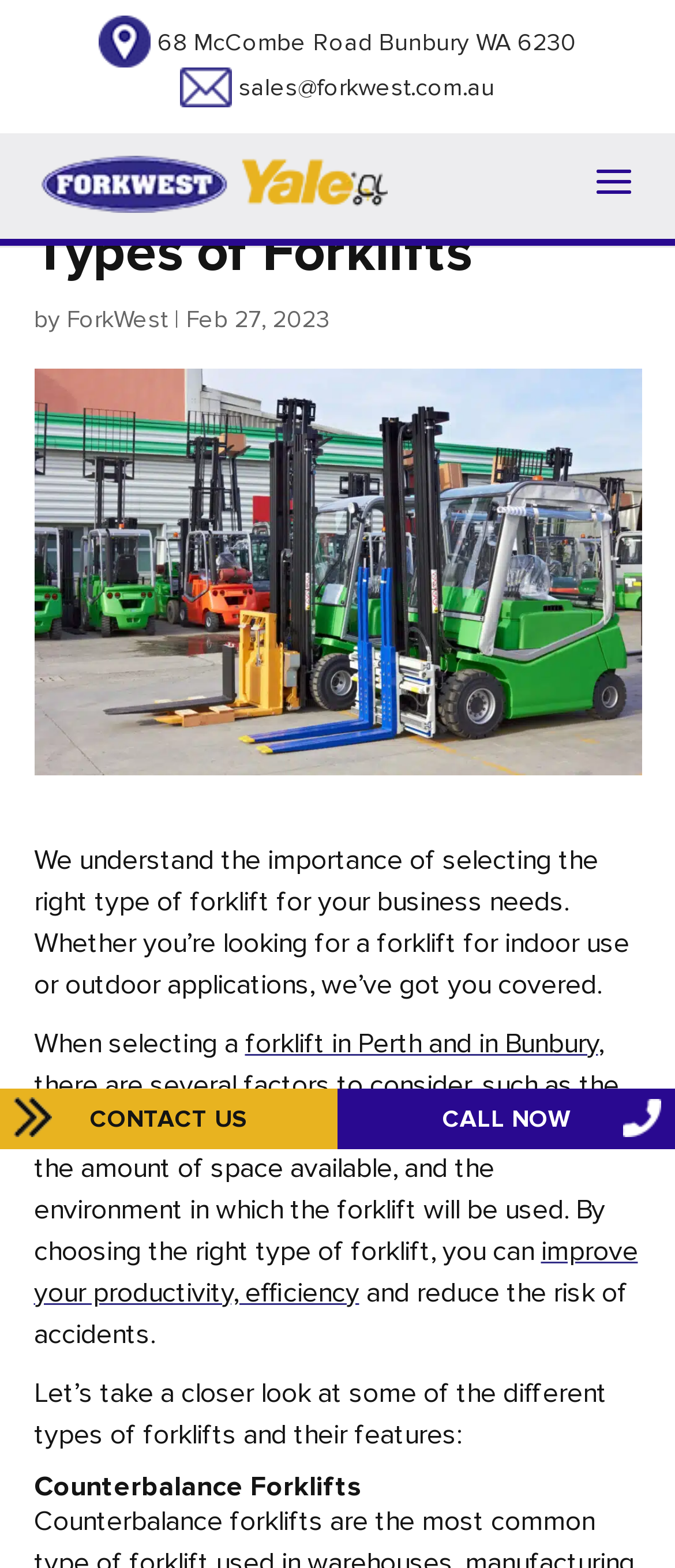What is the main topic of the article?
Answer with a single word or phrase, using the screenshot for reference.

Types of forklifts